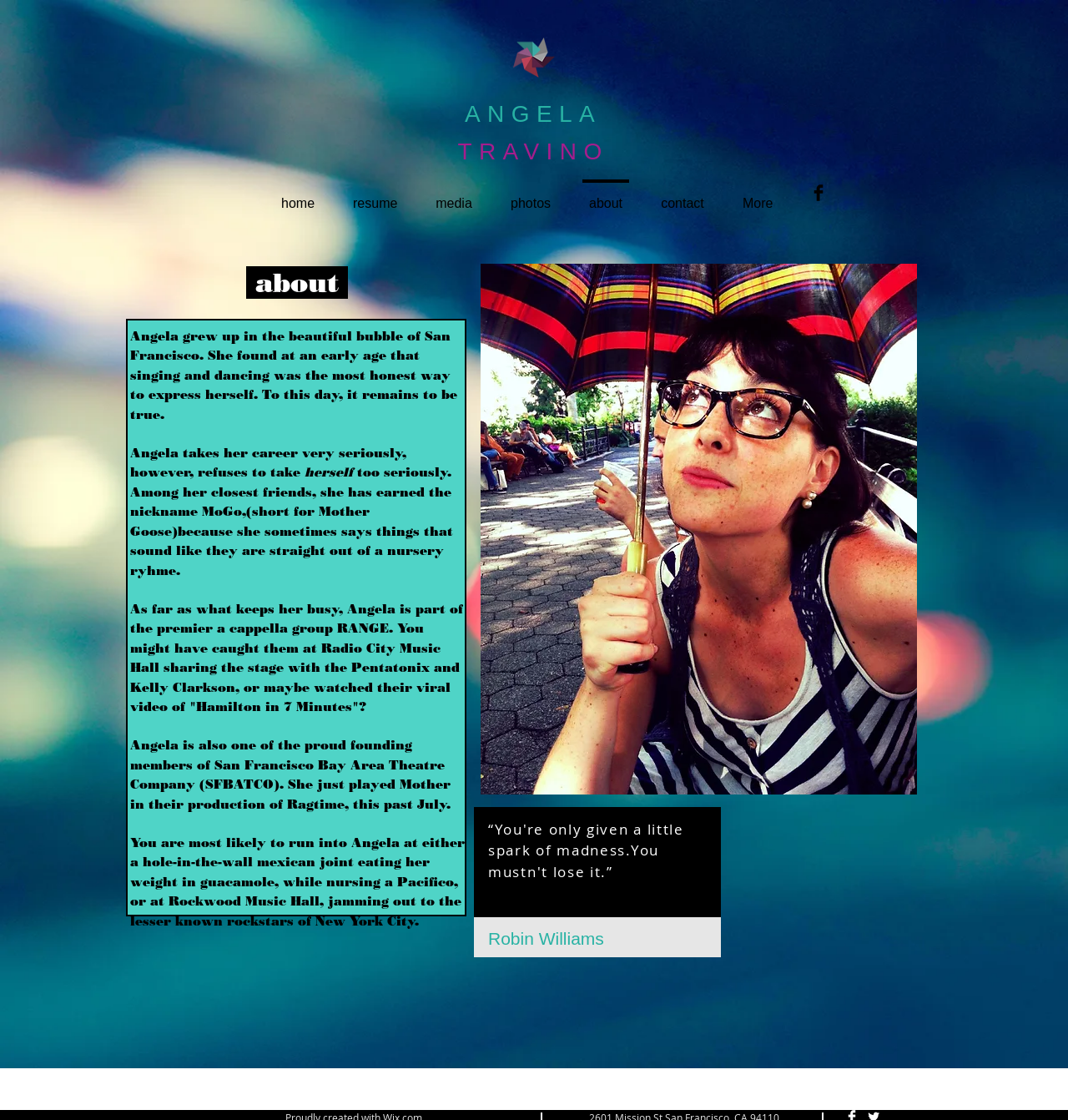Pinpoint the bounding box coordinates of the clickable element to carry out the following instruction: "Read more about Angela's career."

[0.122, 0.398, 0.38, 0.429]